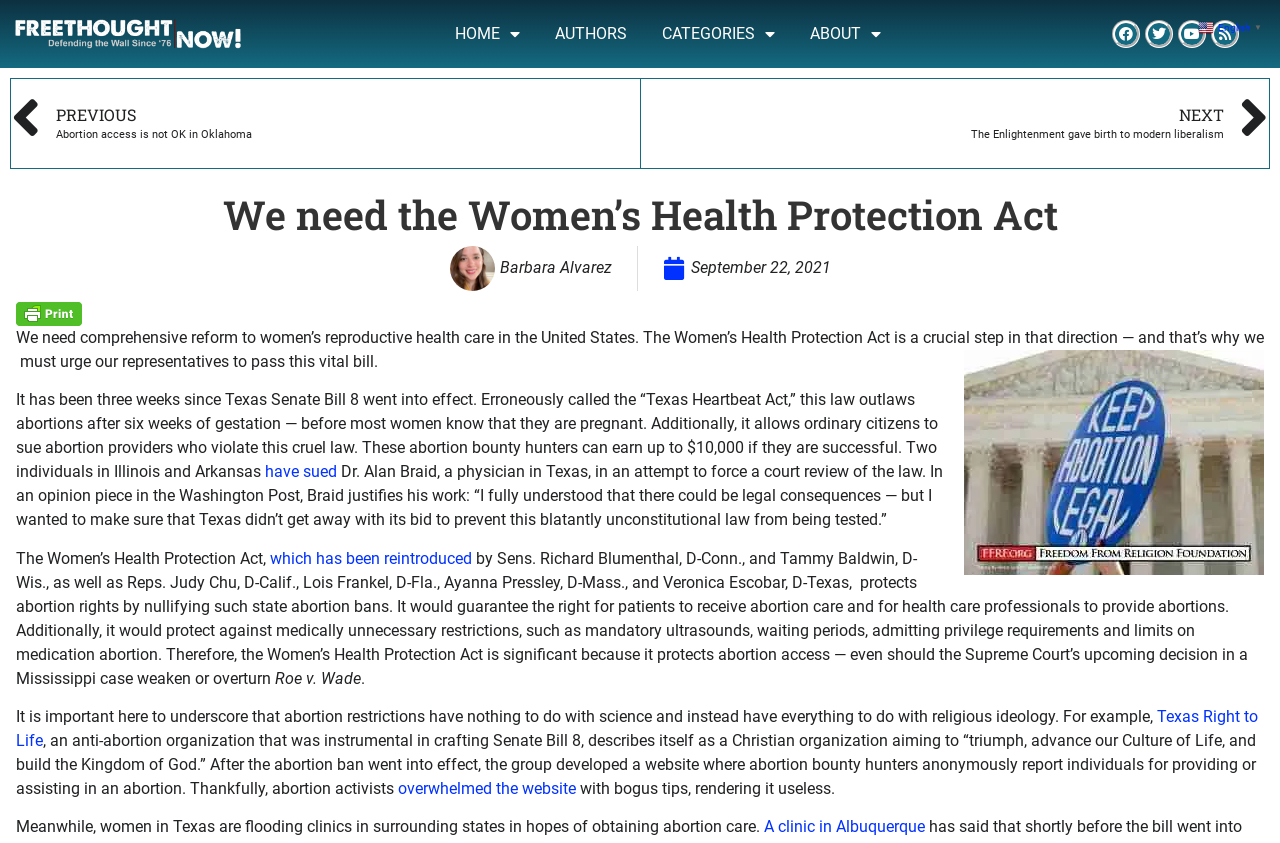Predict the bounding box coordinates of the UI element that matches this description: "Contact". The coordinates should be in the format [left, top, right, bottom] with each value between 0 and 1.

None